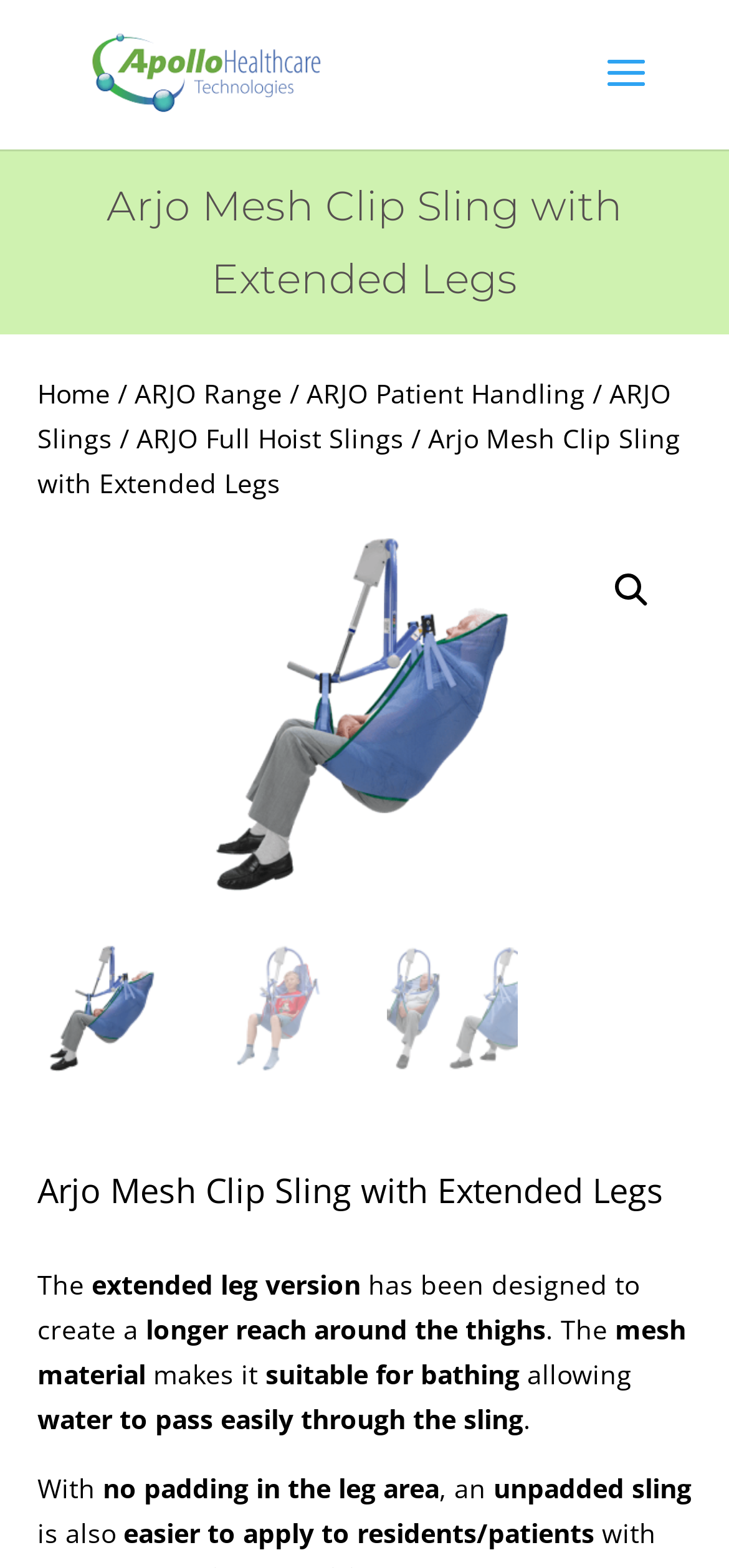What is the company name?
Please elaborate on the answer to the question with detailed information.

I determined the company name by looking at the link element with the text 'Apollo Healthcare' which is located at the top of the webpage, indicating that it is the company that provides the product.